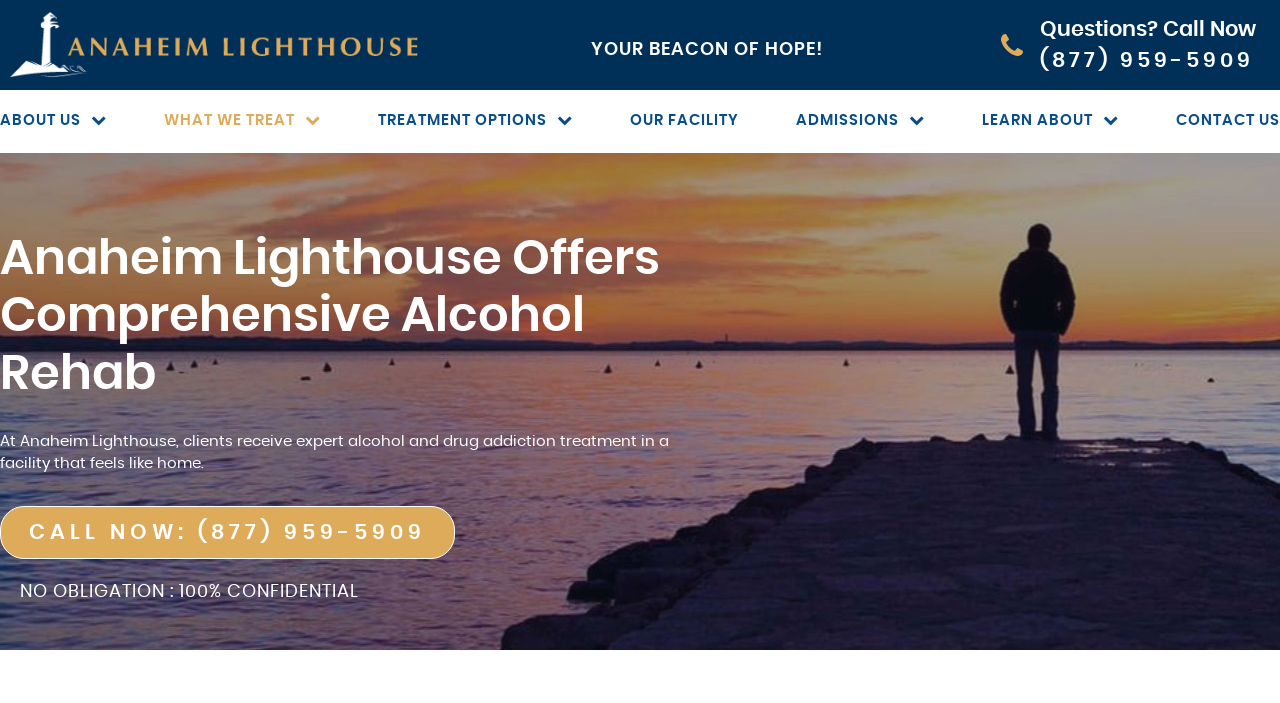Locate the bounding box coordinates of the element that should be clicked to fulfill the instruction: "Call now to get help".

[0.0, 0.719, 0.355, 0.795]